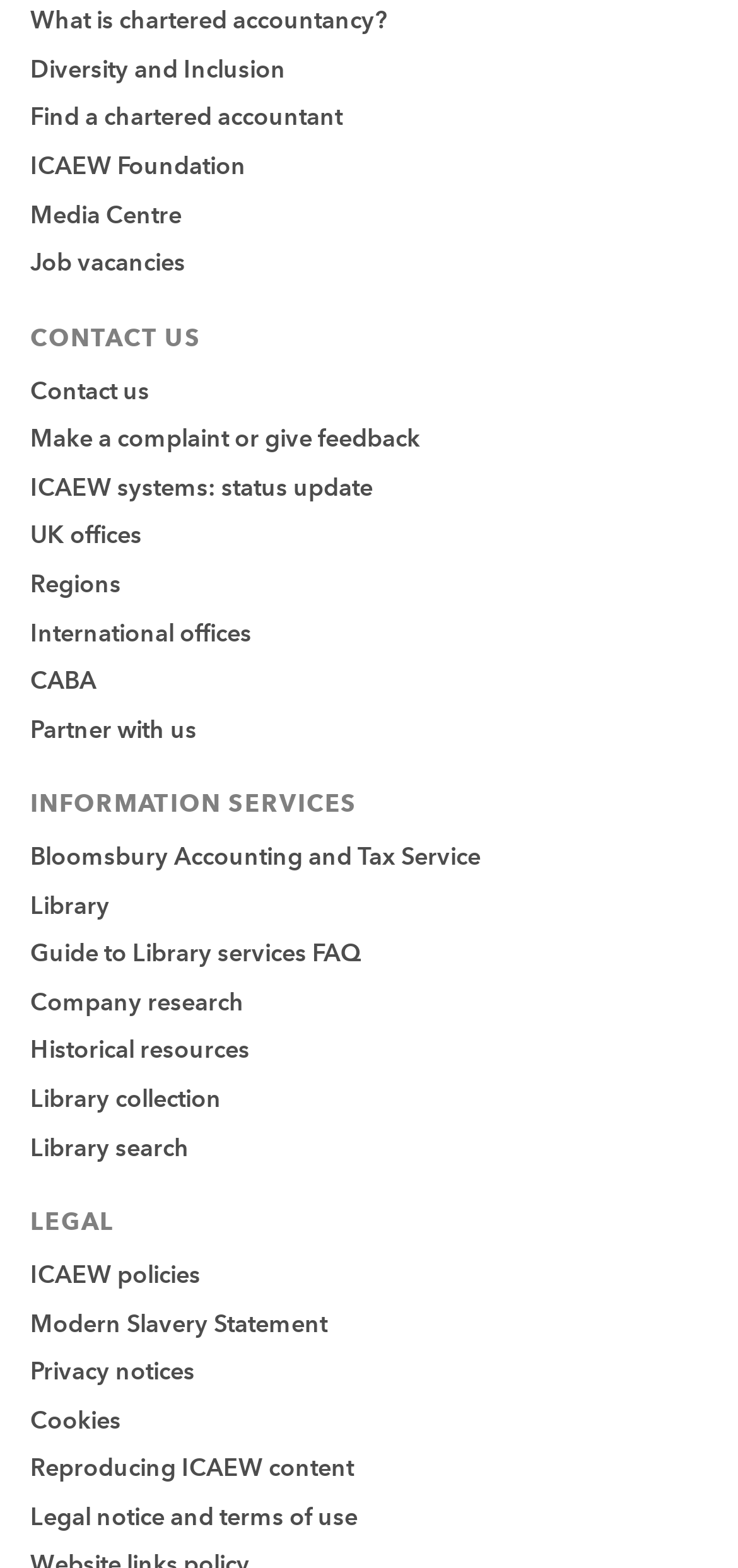Refer to the image and provide an in-depth answer to the question:
What is the 'ICAEW Foundation'?

The 'ICAEW Foundation' is mentioned as a link on the webpage, and based on the context, it appears to be a foundation related to chartered accountancy, possibly providing support or resources for chartered accountants or the accounting profession.